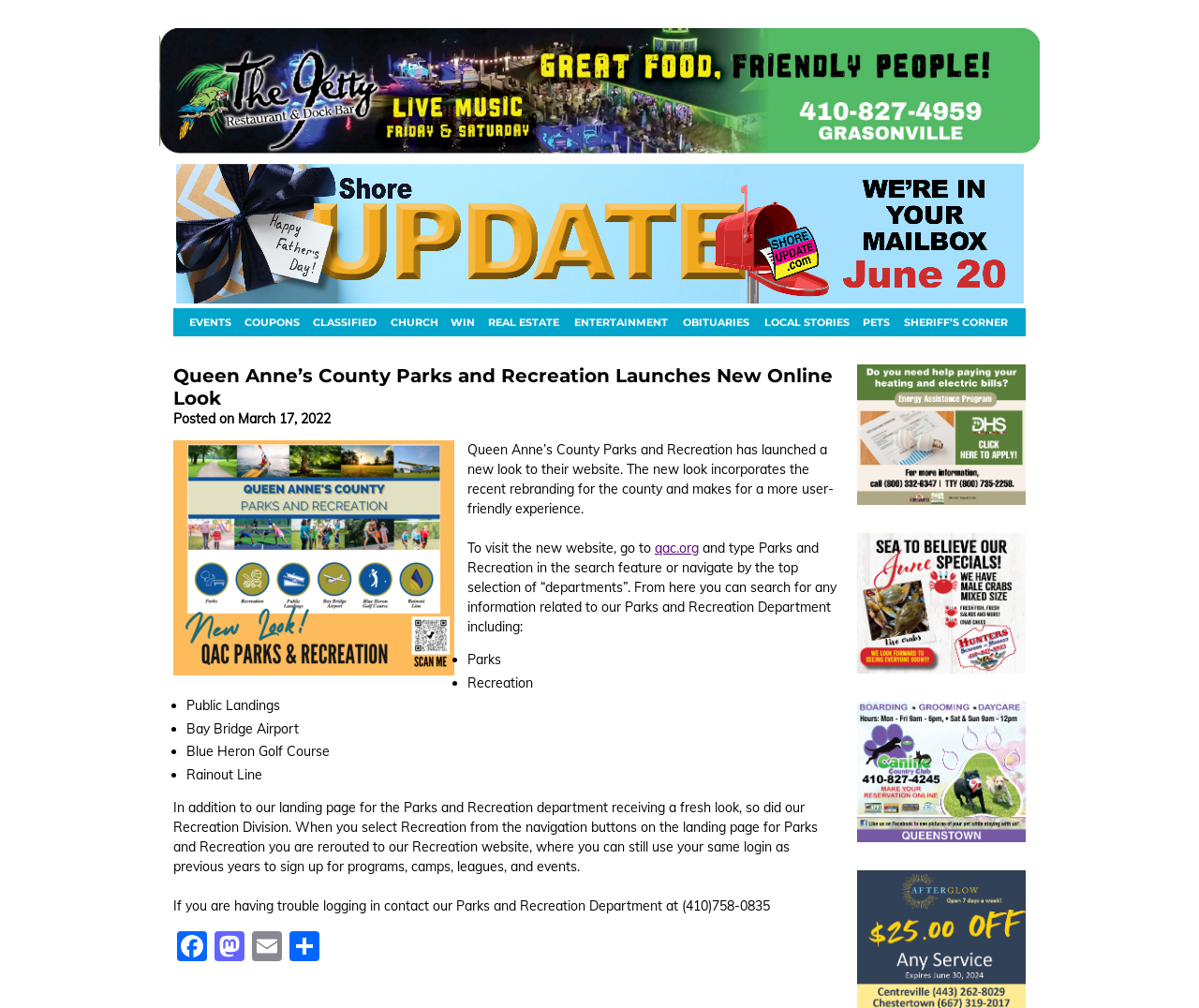Offer an extensive depiction of the webpage and its key elements.

The webpage is about Queen Anne's County Parks and Recreation launching a new online look. At the top, there is a link to "Shore Update Eastern Shore News & Events" with a heading "Shore Update" and a subheading "Eastern Shore News & Events". Below this, there are several links to different categories, including "EVENTS", "COUPONS", "CLASSIFIED", "CHURCH", "WIN", "REAL ESTATE", "ENTERTAINMENT", "OBITUARIES", "LOCAL STORIES", "PETS", and "SHERIFF'S CORNER", arranged horizontally across the page.

The main content of the page is an article about the new online look of the Queen Anne's County Parks and Recreation website. The article has a heading "Queen Anne's County Parks and Recreation Launches New Online Look" and a timestamp "Posted on March 17, 2022". The article explains that the new website incorporates the recent rebranding of the county and provides a more user-friendly experience. It also provides information on how to visit the new website and what features are available, including searching for information related to the Parks and Recreation Department.

The article is divided into sections, with bullet points listing the different features available on the website, such as "Parks", "Recreation", "Public Landings", "Bay Bridge Airport", "Blue Heron Golf Course", and "Rainout Line". There is also a section about the Recreation Division's website, which has also received a fresh look, and provides information on how to sign up for programs, camps, leagues, and events.

At the bottom of the page, there are links to social media platforms, including Facebook, Mastodon, Email, and Share. There are also three links to unknown pages, arranged vertically on the right side of the page.